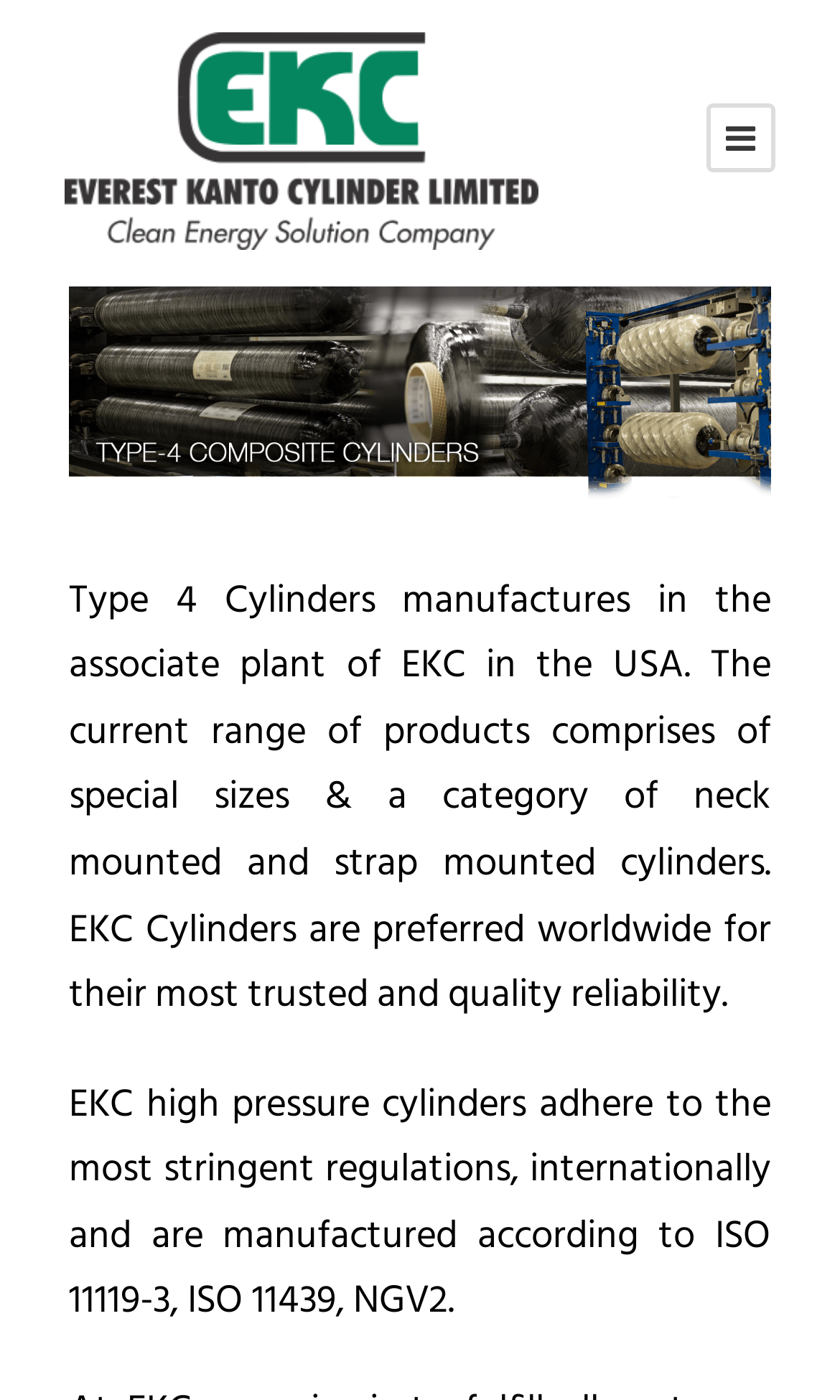What standards do EKC high pressure cylinders adhere to?
Based on the image, answer the question with as much detail as possible.

The webpage states that 'EKC high pressure cylinders adhere to the most stringent regulations, internationally and are manufactured according to ISO 11119-3, ISO 11439, NGV2.' This indicates that EKC high pressure cylinders comply with these international standards.